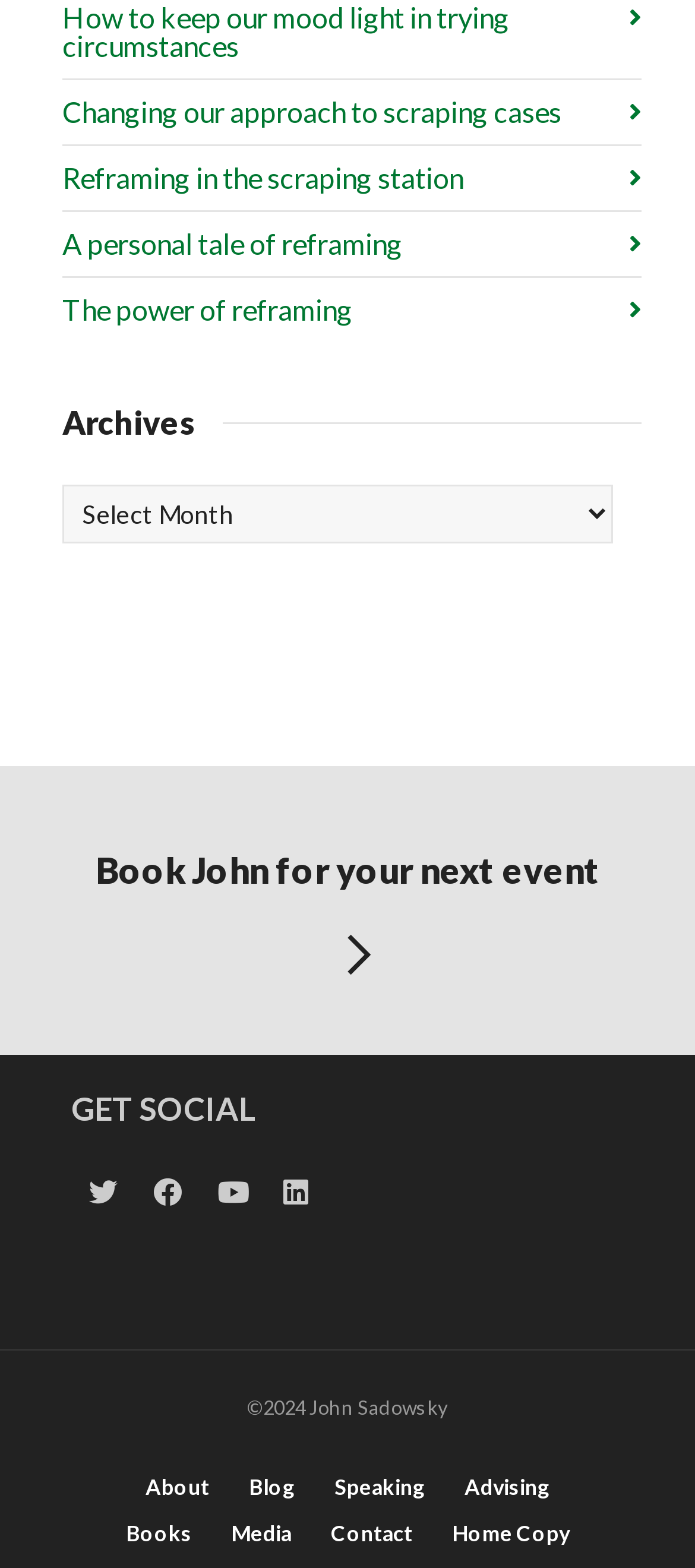What is the topic of the links in the 'Archives' section?
From the details in the image, provide a complete and detailed answer to the question.

I determined this answer by examining the links under the 'Archives' heading, which all have titles related to 'reframing', such as 'Changing our approach to scraping cases' and 'A personal tale of reframing'.